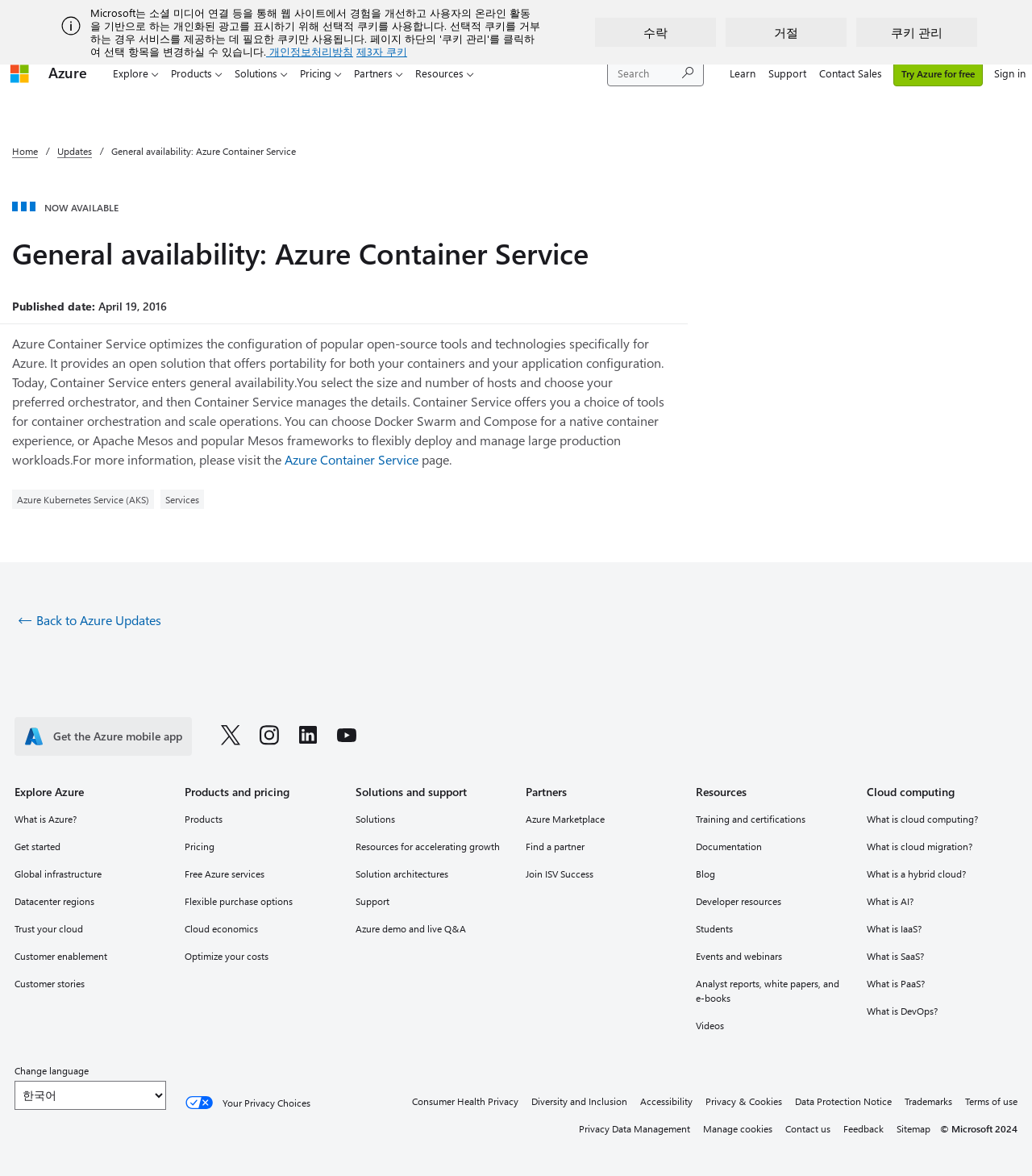Please identify the bounding box coordinates of the element that needs to be clicked to execute the following command: "Get the Azure mobile app". Provide the bounding box using four float numbers between 0 and 1, formatted as [left, top, right, bottom].

[0.014, 0.61, 0.186, 0.643]